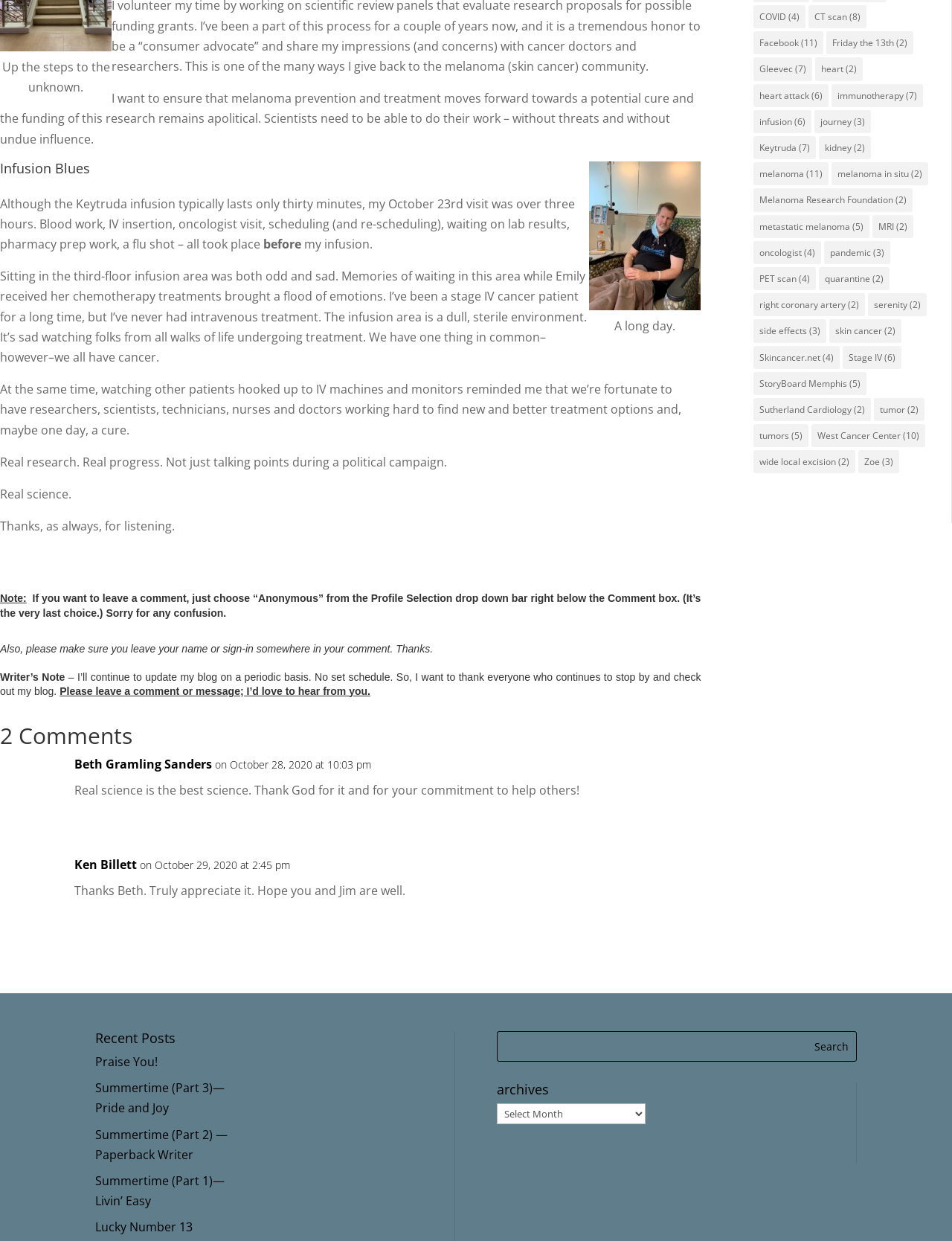Extract the bounding box coordinates for the described element: "side effects (3)". The coordinates should be represented as four float numbers between 0 and 1: [left, top, right, bottom].

[0.791, 0.258, 0.868, 0.276]